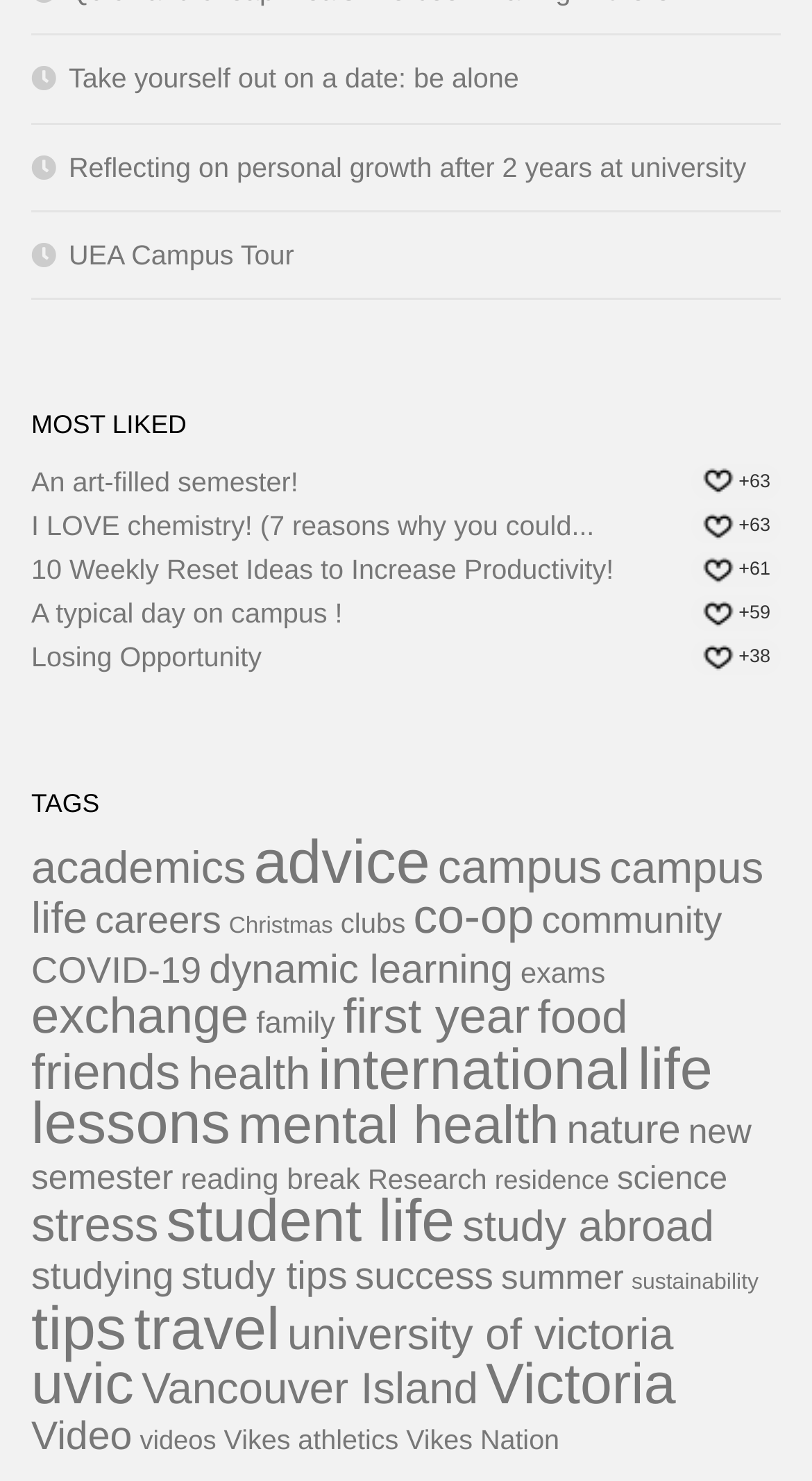What is the most liked article?
Please provide a single word or phrase as the answer based on the screenshot.

An art-filled semester!